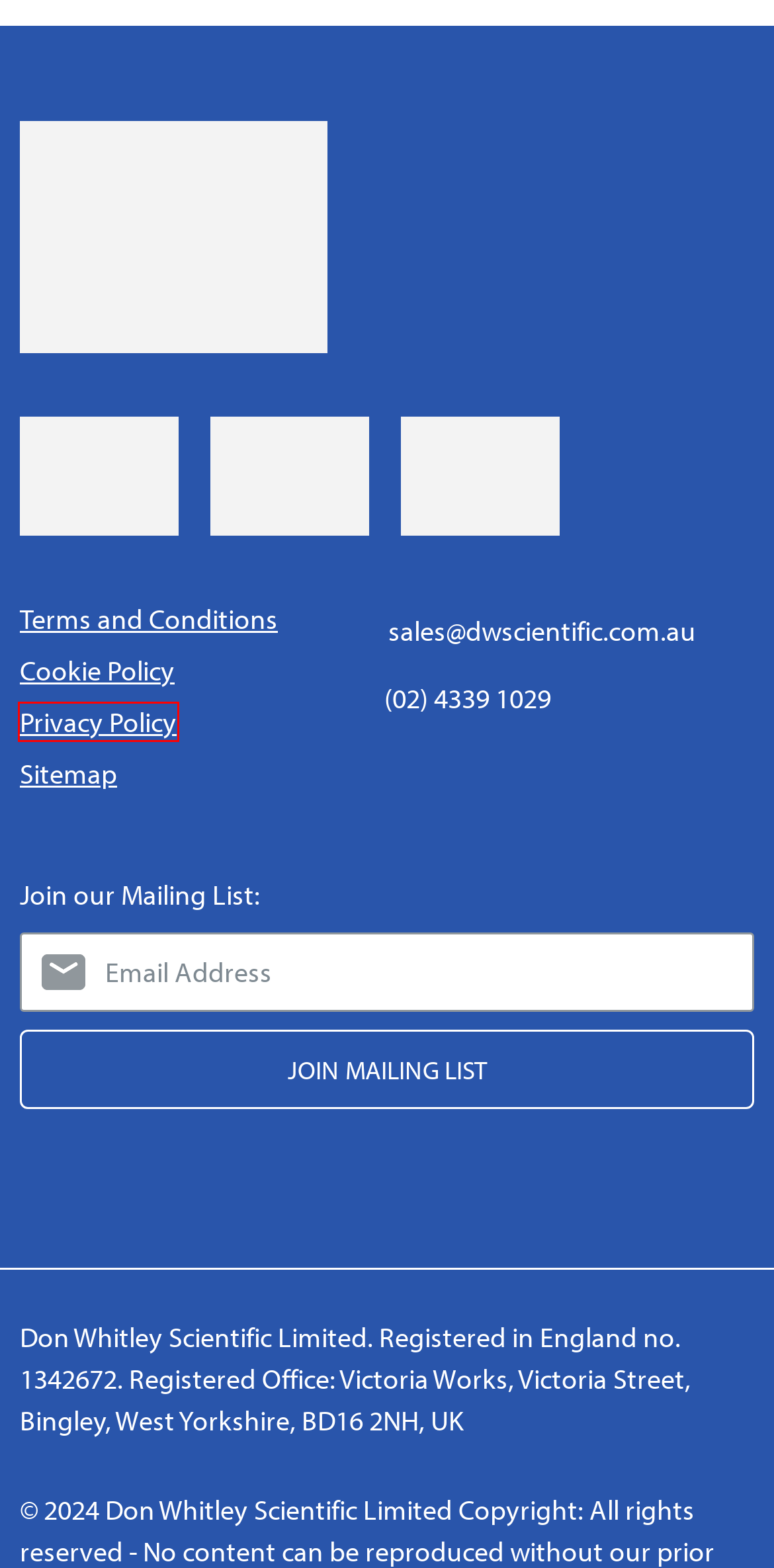You have been given a screenshot of a webpage with a red bounding box around a UI element. Select the most appropriate webpage description for the new webpage that appears after clicking the element within the red bounding box. The choices are:
A. Digital Agency Leeds. Web, Apps, Video & Digital Marketing - Rejuvenate
B. Cell and Tissue Culture Incubators | Hypoxystations and Hypoxic Chambers
C. Blog | Don Whitley Scientific
D. Anaerobic | Blog
E. Privacy Policy | Don Whitley Scientific
F. Site Map | Don Whitley Scientific
G. Terms and Conditions | Don Whitley Scientific
H. BM Registry
    | 0778d595-b749-4e2a-b650-9fea47c13fa8

E